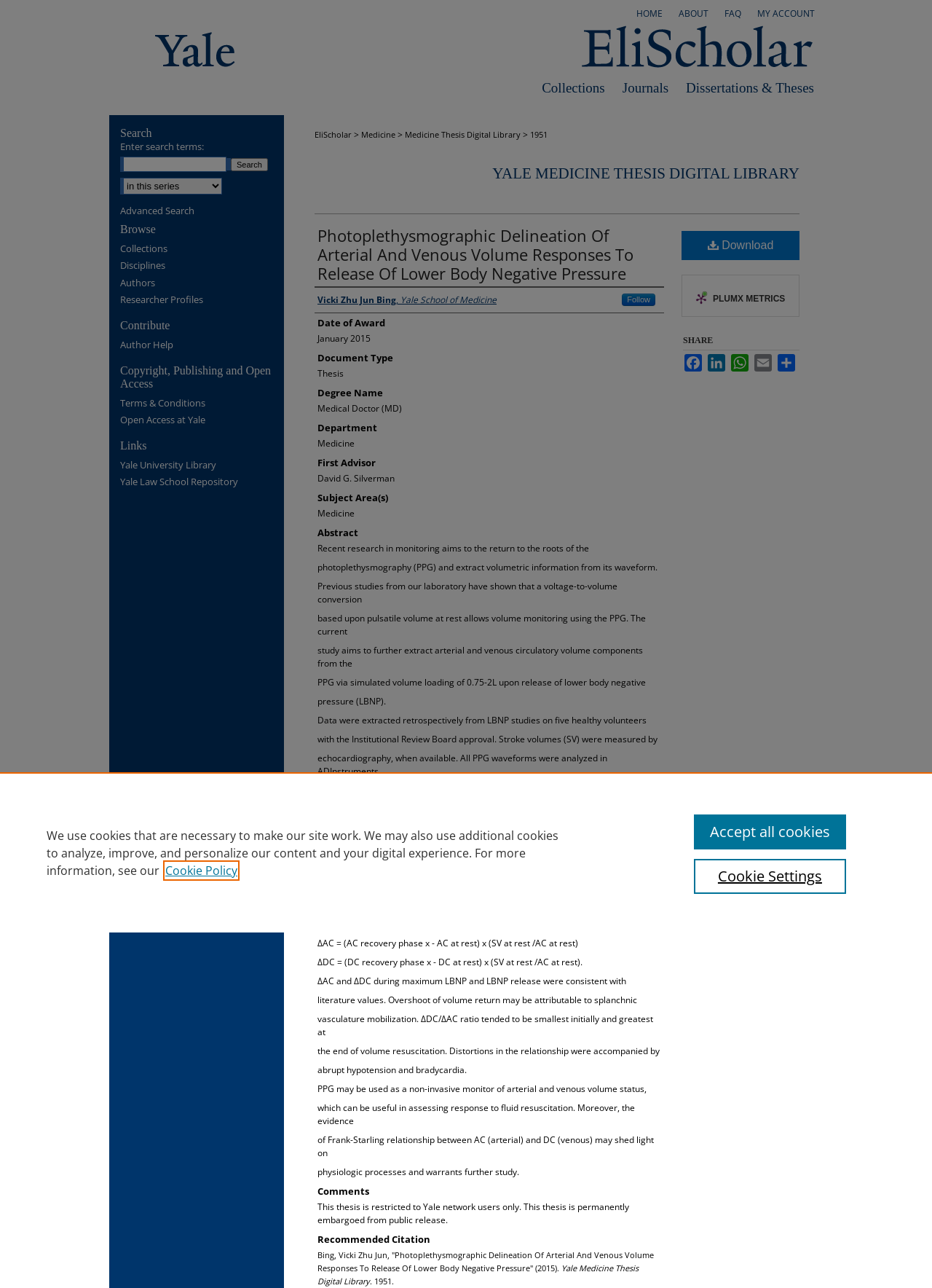Can you specify the bounding box coordinates of the area that needs to be clicked to fulfill the following instruction: "Click on the 'ABOUT' link"?

[0.72, 0.0, 0.769, 0.024]